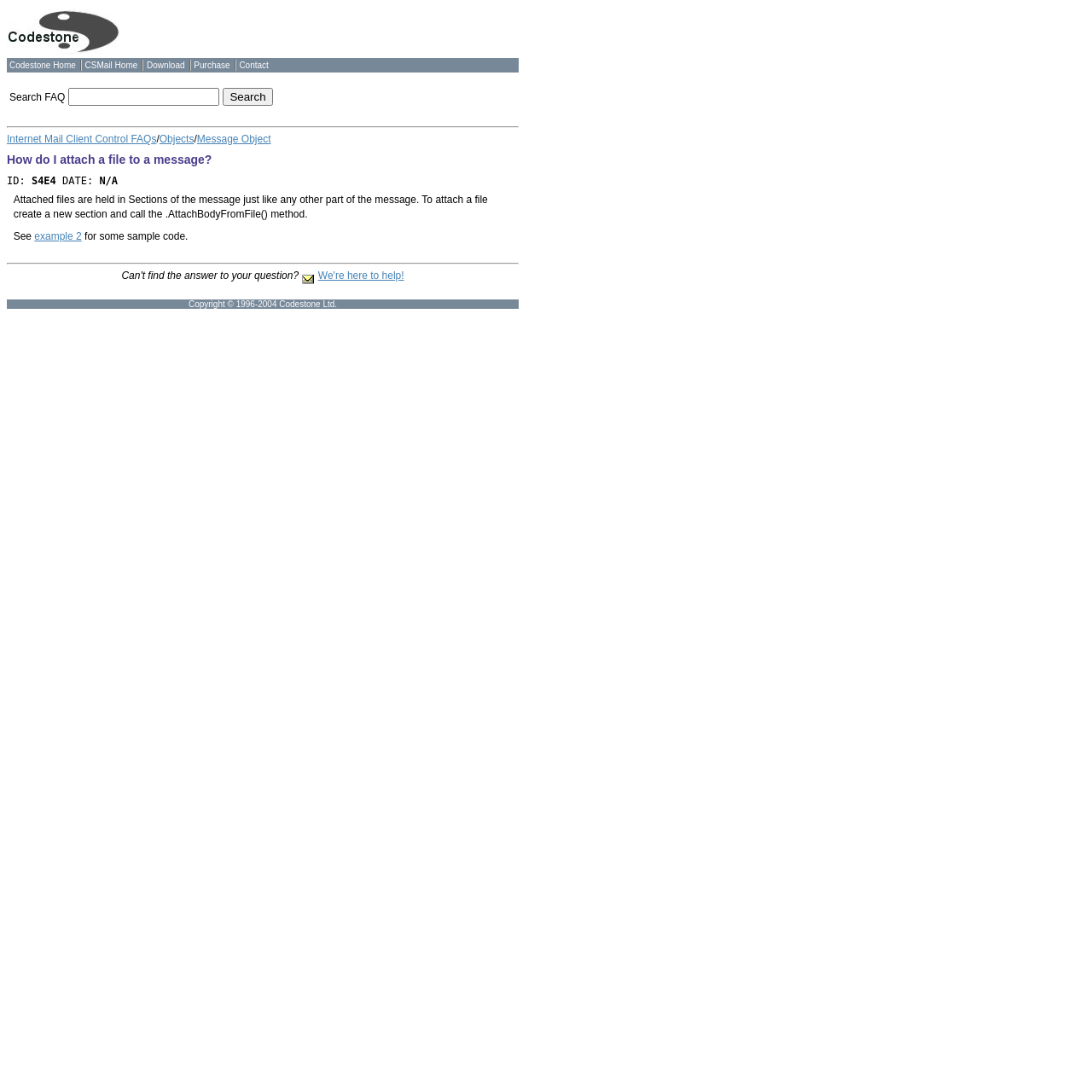Please locate the UI element described by "We're here to help!" and provide its bounding box coordinates.

[0.291, 0.247, 0.37, 0.258]